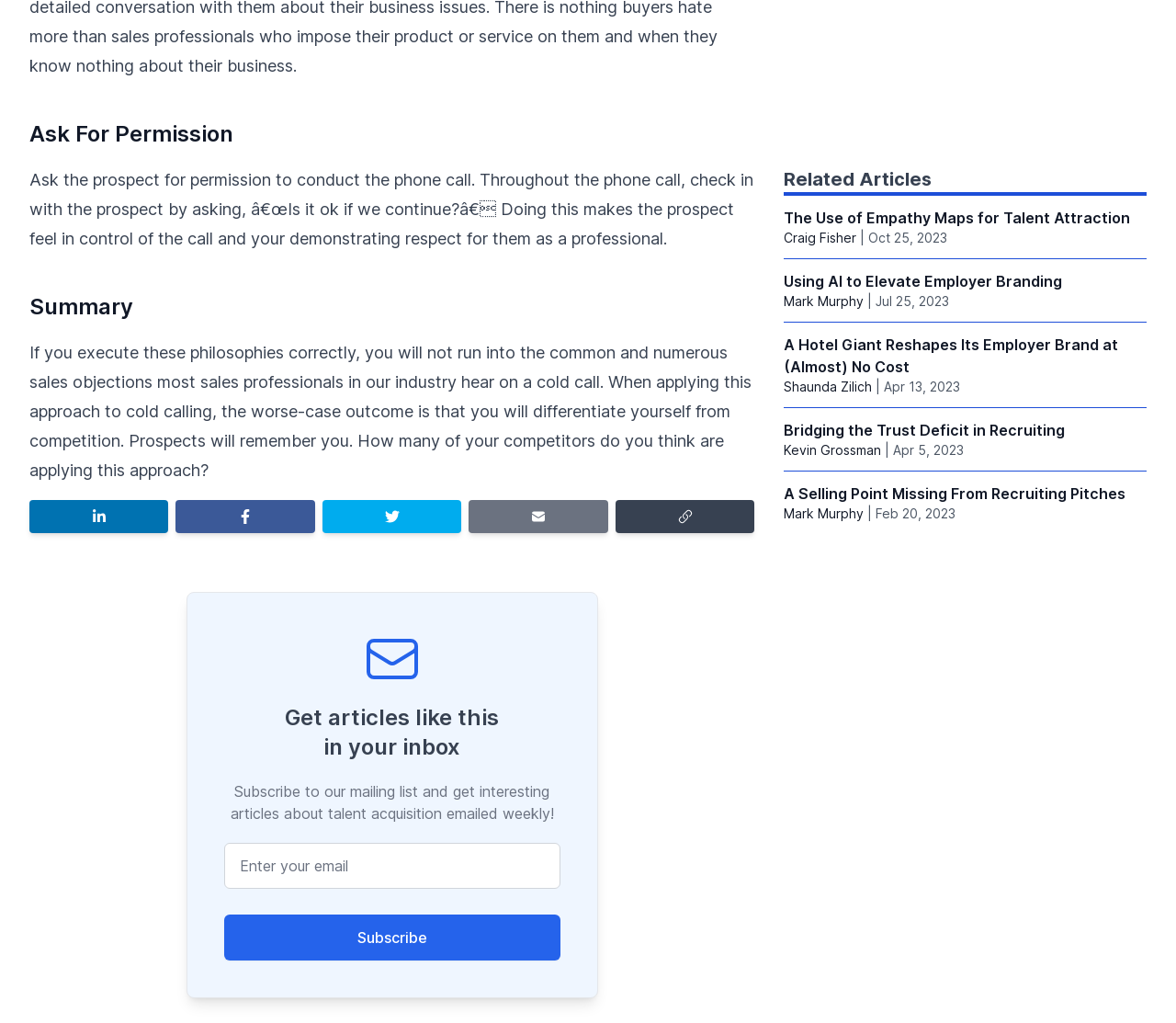Could you determine the bounding box coordinates of the clickable element to complete the instruction: "Read the article 'The Use of Empathy Maps for Talent Attraction'"? Provide the coordinates as four float numbers between 0 and 1, i.e., [left, top, right, bottom].

[0.667, 0.204, 0.961, 0.222]